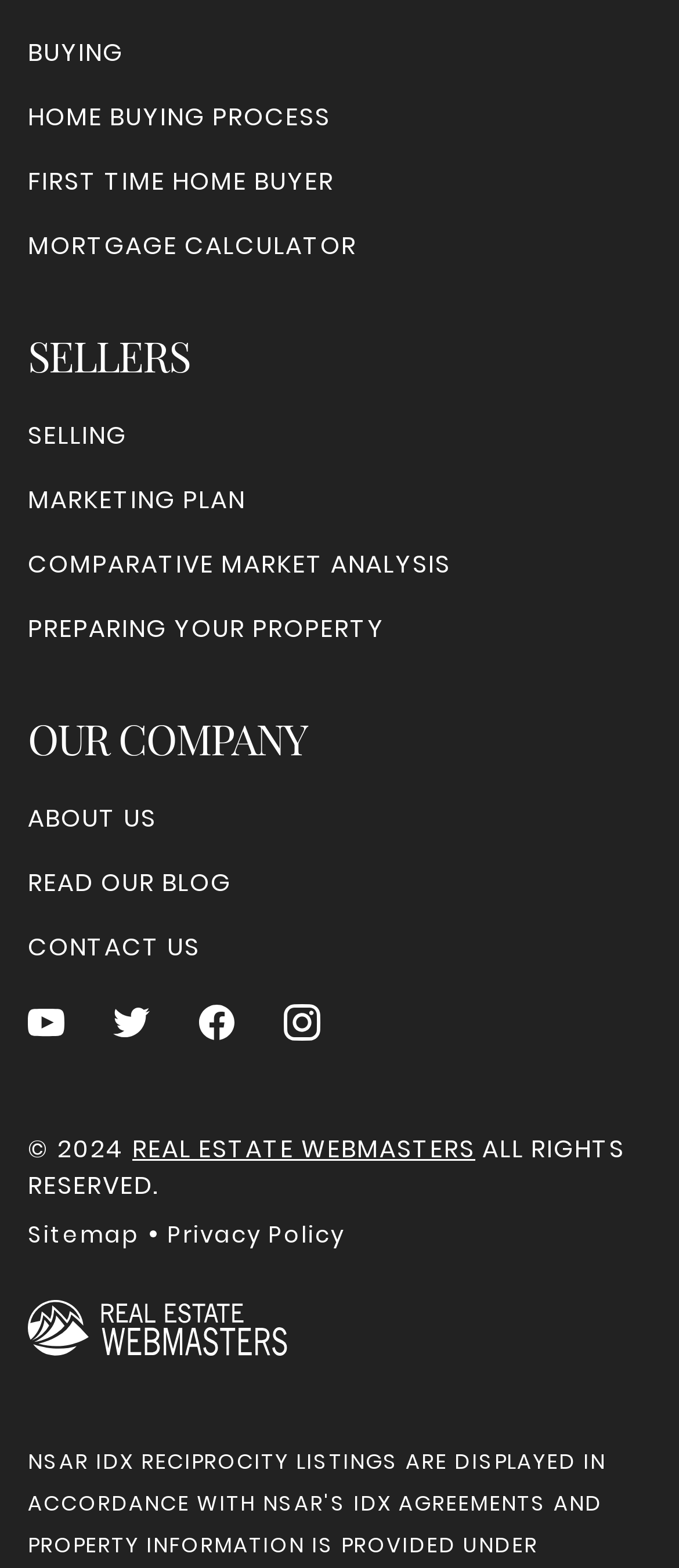Please provide the bounding box coordinates for the element that needs to be clicked to perform the following instruction: "Go to the 'MORTGAGE CALCULATOR' page". The coordinates should be given as four float numbers between 0 and 1, i.e., [left, top, right, bottom].

[0.041, 0.146, 0.526, 0.169]